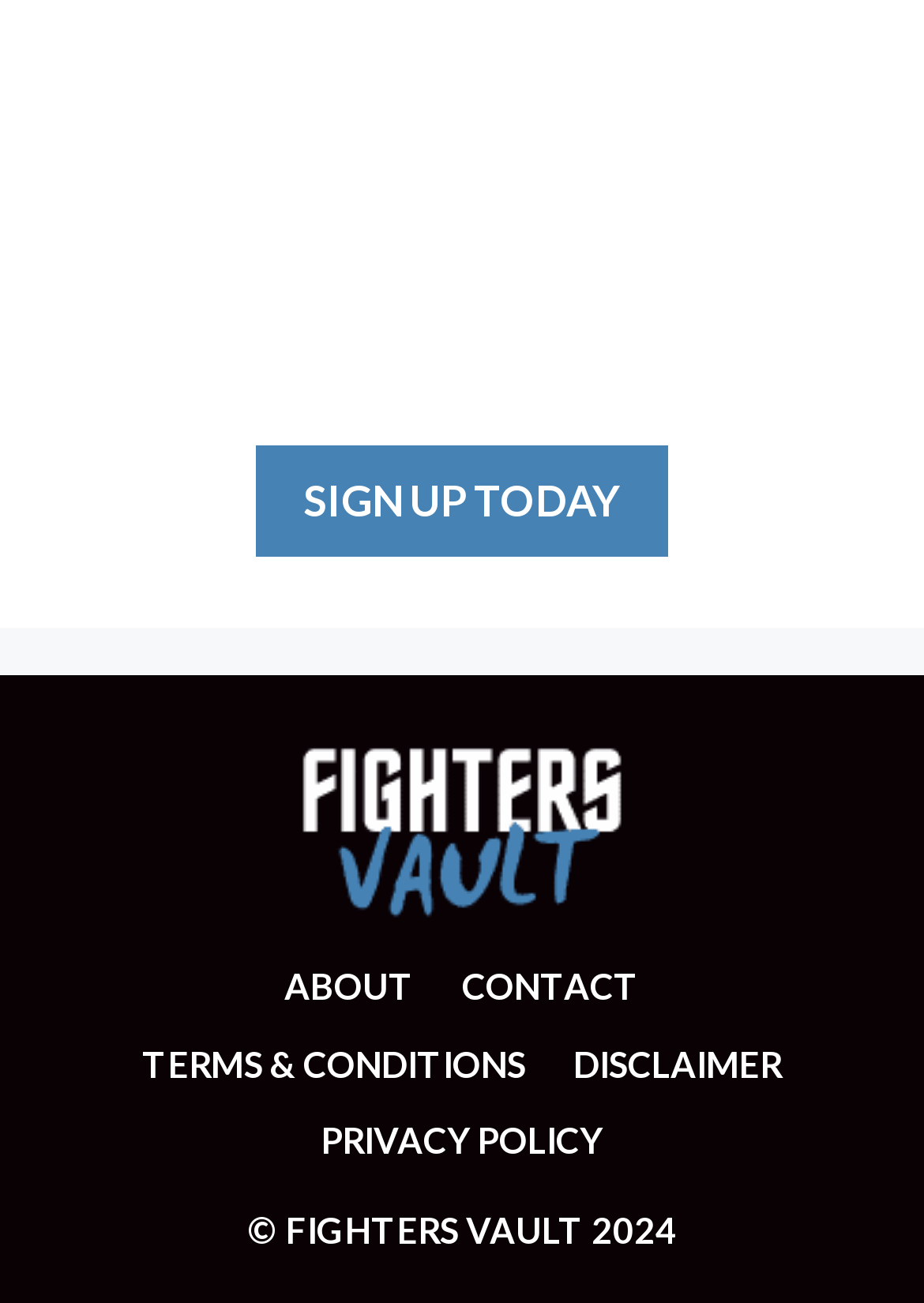What is the call-to-action text on the page?
Using the image as a reference, give an elaborate response to the question.

The call-to-action text is identified by the link element with the text 'SIGN UP TODAY' and the bounding box coordinates [0.277, 0.341, 0.723, 0.427]. This element is likely a prominent button on the page.